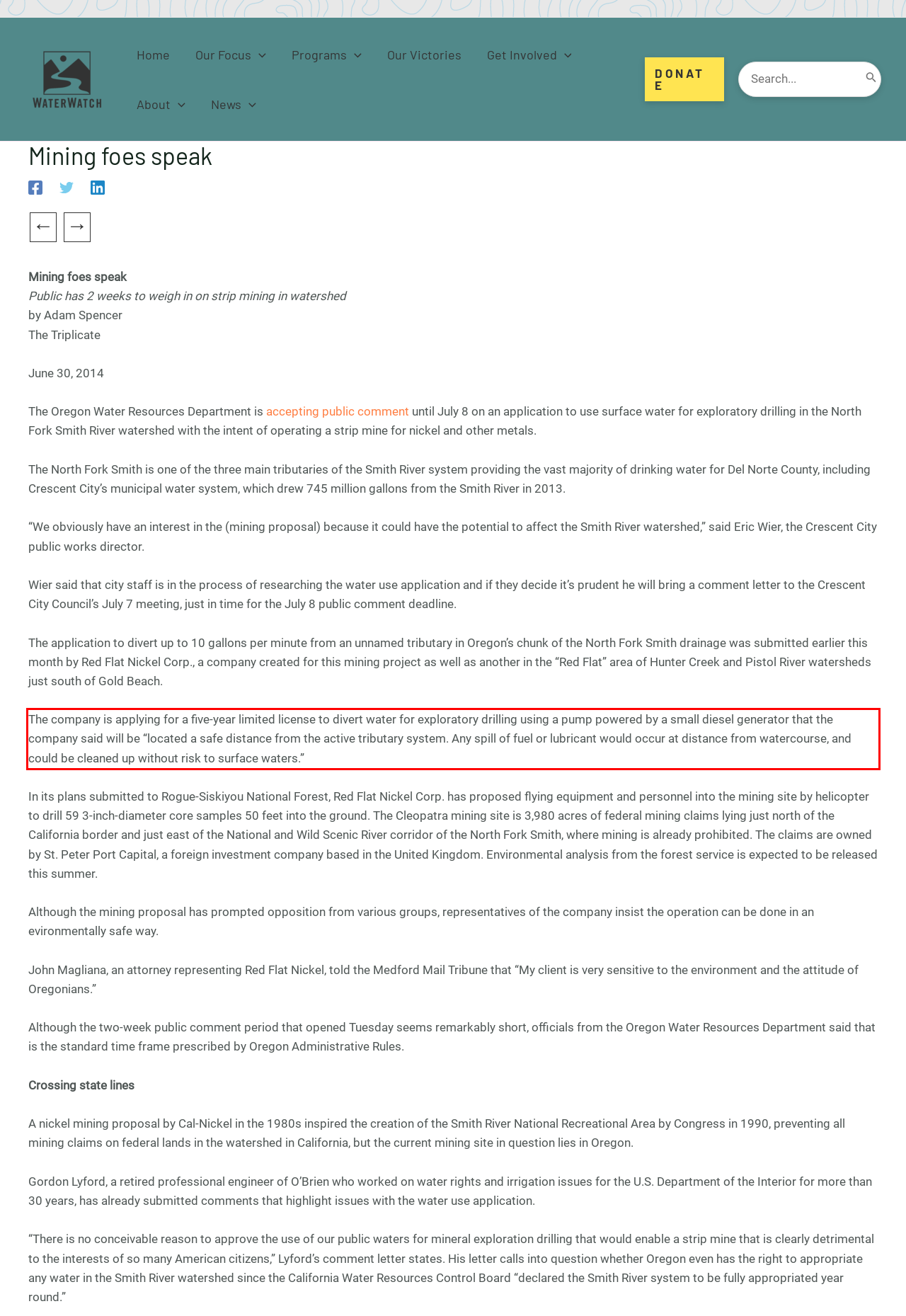Please identify the text within the red rectangular bounding box in the provided webpage screenshot.

The company is applying for a five-year limited license to divert water for exploratory drilling using a pump powered by a small diesel generator that the company said will be “located a safe distance from the active tributary system. Any spill of fuel or lubricant would occur at distance from watercourse, and could be cleaned up without risk to surface waters.”